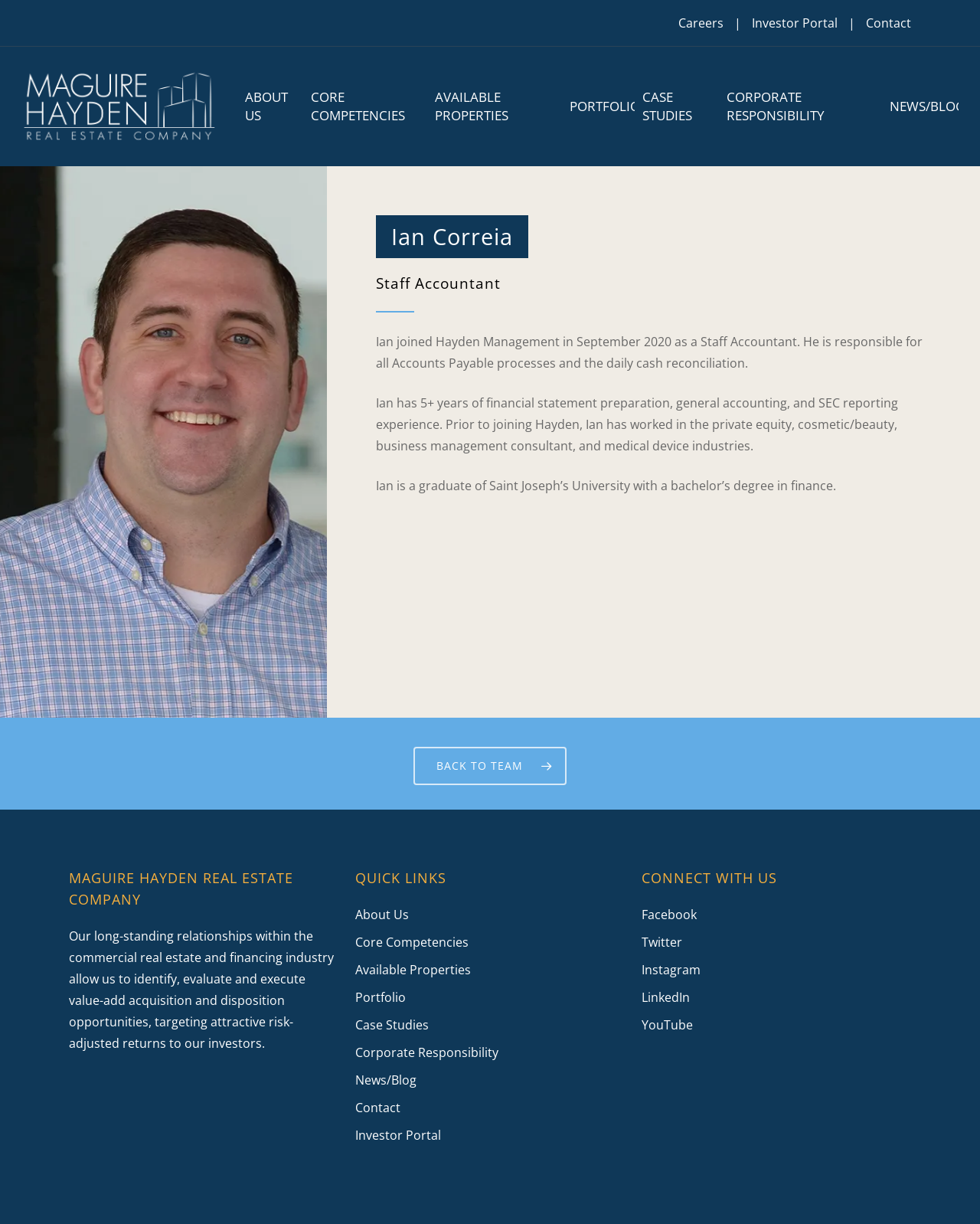Predict the bounding box coordinates of the UI element that matches this description: "Property Management & Asset Management". The coordinates should be in the format [left, top, right, bottom] with each value between 0 and 1.

[0.325, 0.18, 0.481, 0.221]